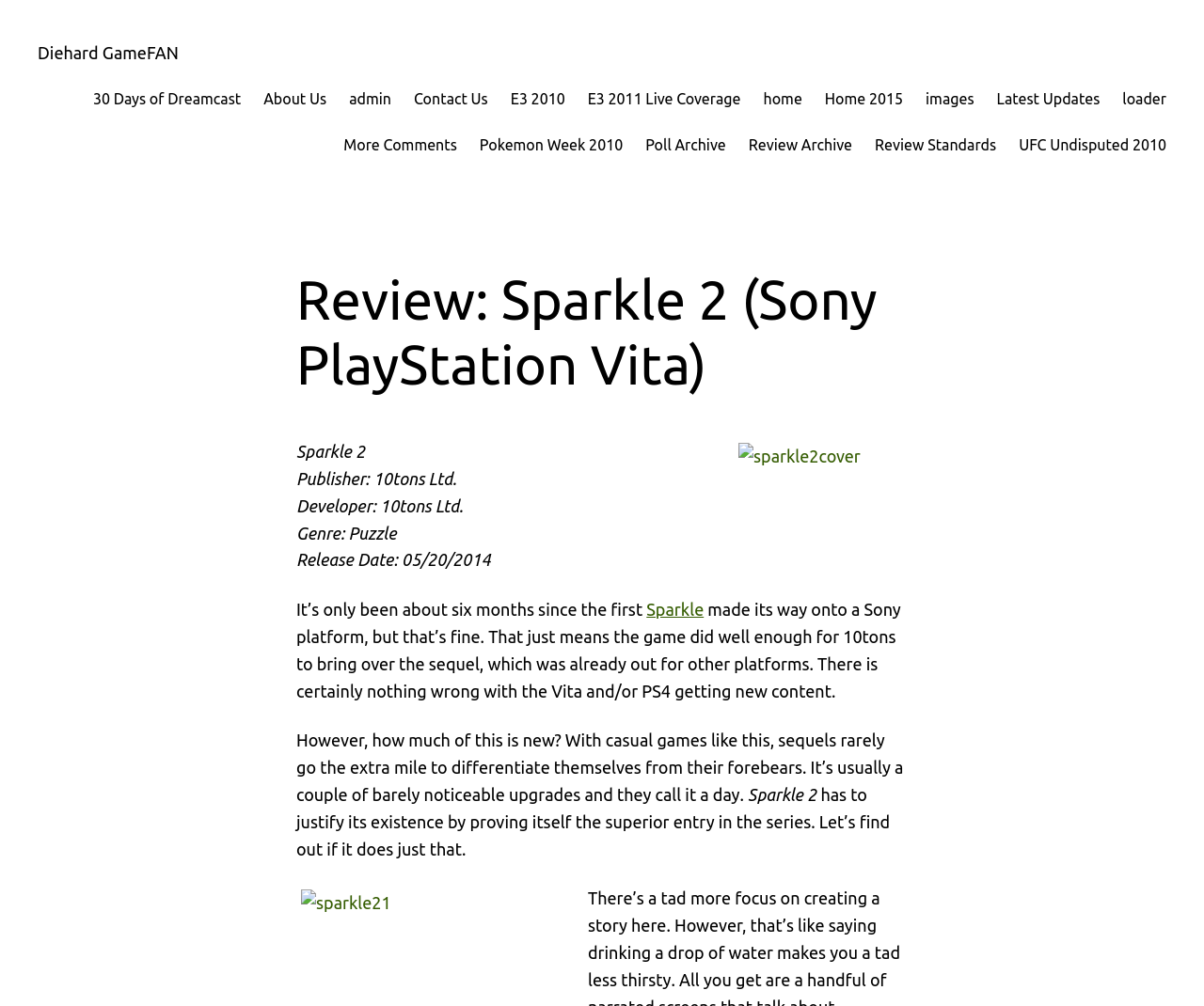Find the bounding box of the web element that fits this description: "home".

[0.634, 0.087, 0.666, 0.111]